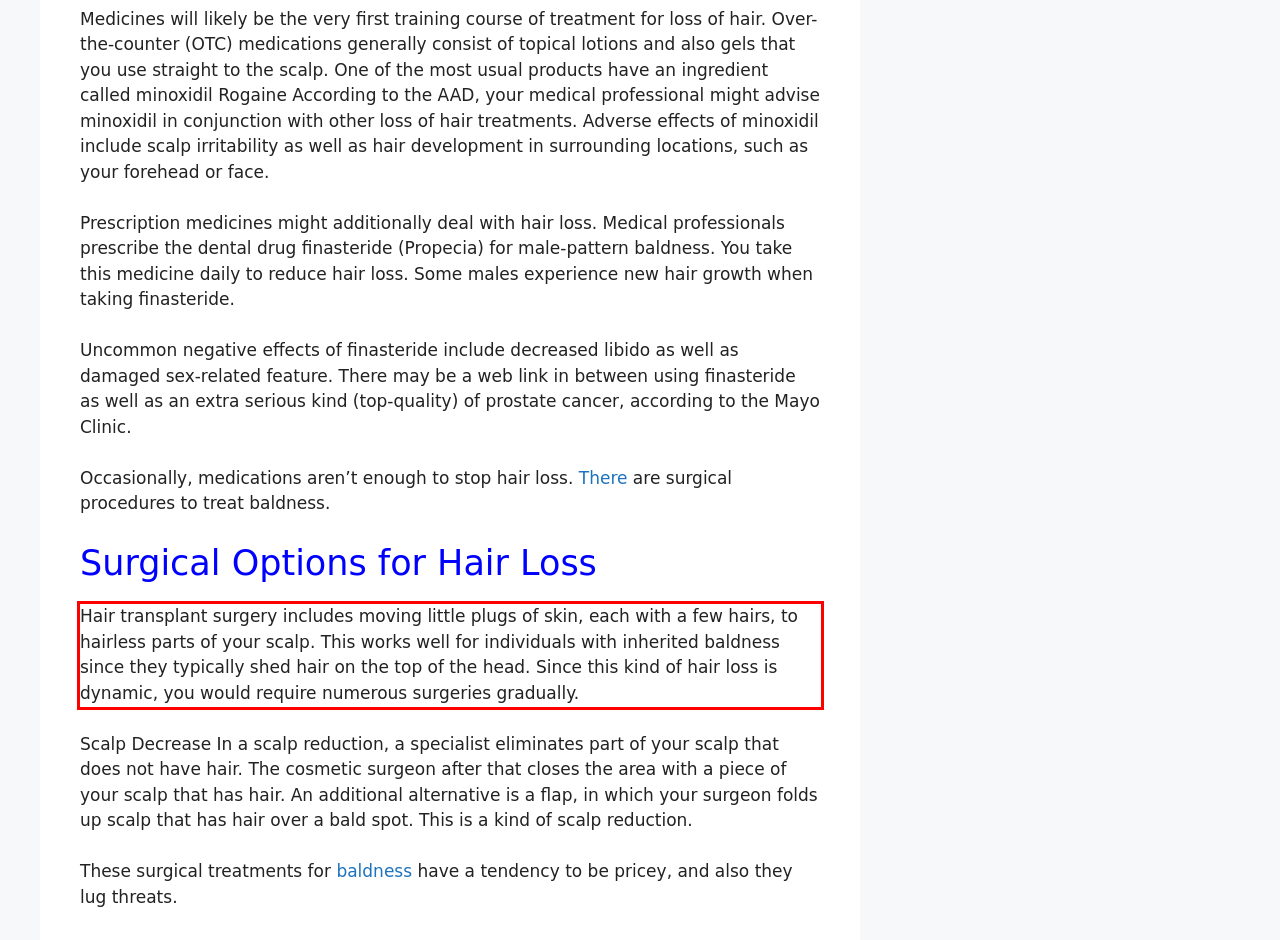Given a webpage screenshot, locate the red bounding box and extract the text content found inside it.

Hair transplant surgery includes moving little plugs of skin, each with a few hairs, to hairless parts of your scalp. This works well for individuals with inherited baldness since they typically shed hair on the top of the head. Since this kind of hair loss is dynamic, you would require numerous surgeries gradually.